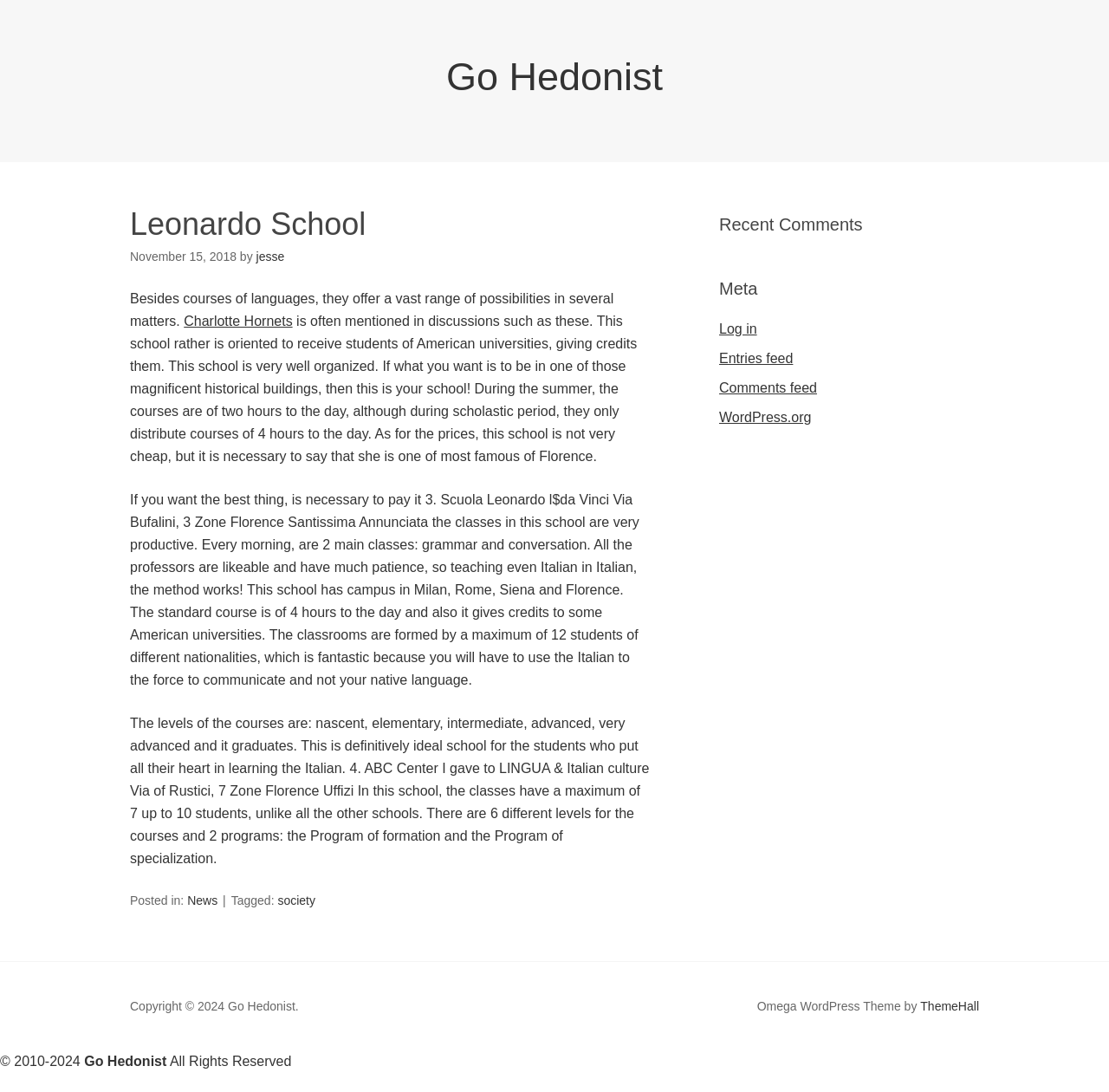Can you pinpoint the bounding box coordinates for the clickable element required for this instruction: "Click on the 'Go Hedonist' link at the top"? The coordinates should be four float numbers between 0 and 1, i.e., [left, top, right, bottom].

[0.402, 0.05, 0.598, 0.09]